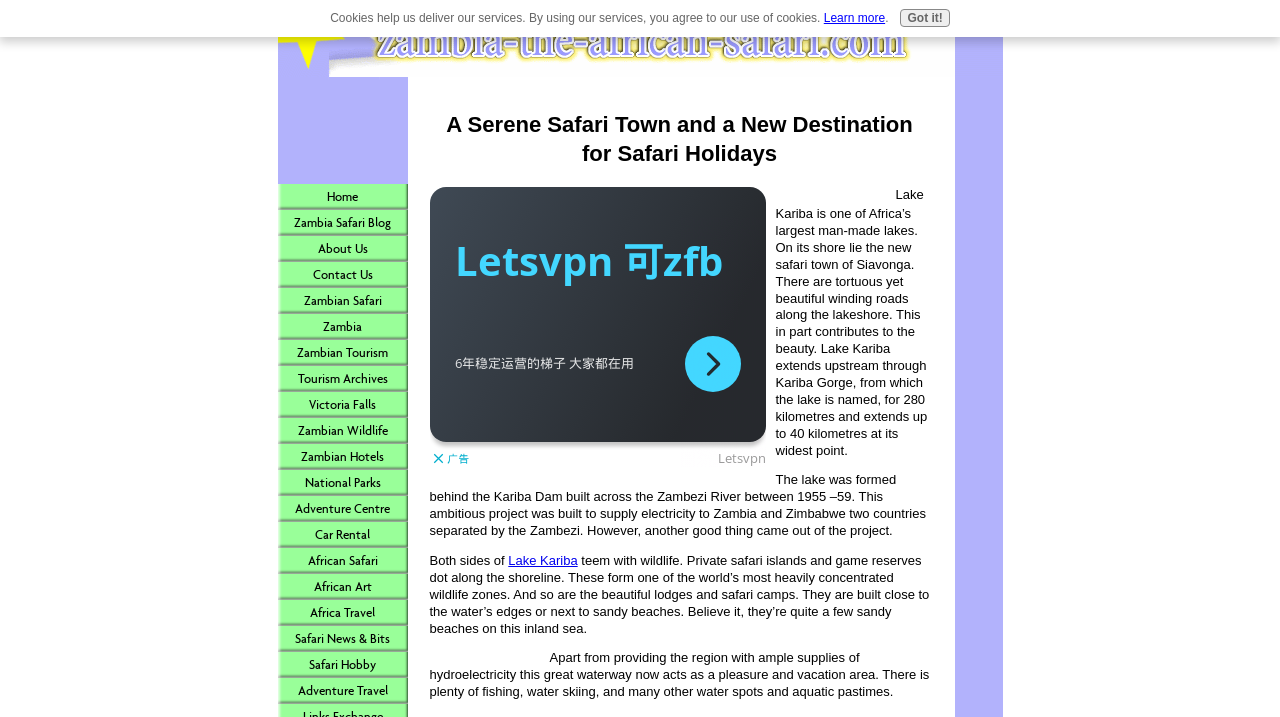Based on the element description "aria-label="Advertisement" name="aswift_1" title="Advertisement"", predict the bounding box coordinates of the UI element.

[0.336, 0.261, 0.598, 0.651]